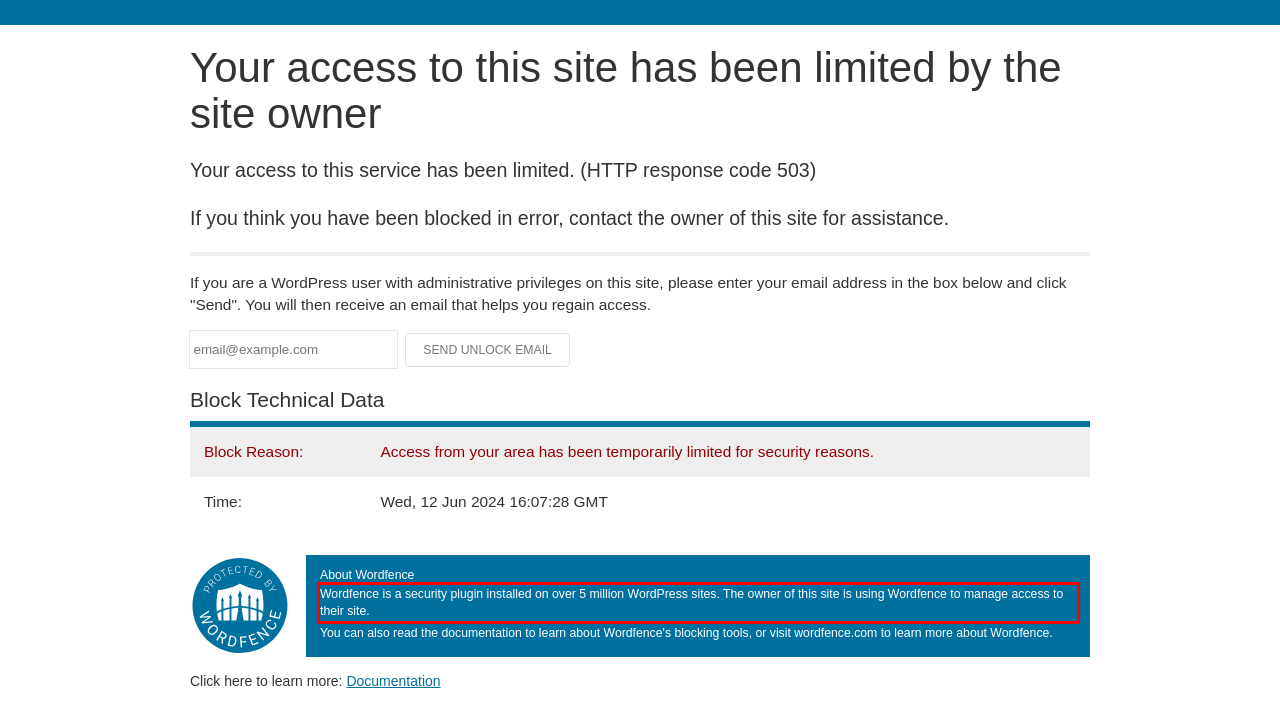Given a screenshot of a webpage with a red bounding box, extract the text content from the UI element inside the red bounding box.

Wordfence is a security plugin installed on over 5 million WordPress sites. The owner of this site is using Wordfence to manage access to their site.